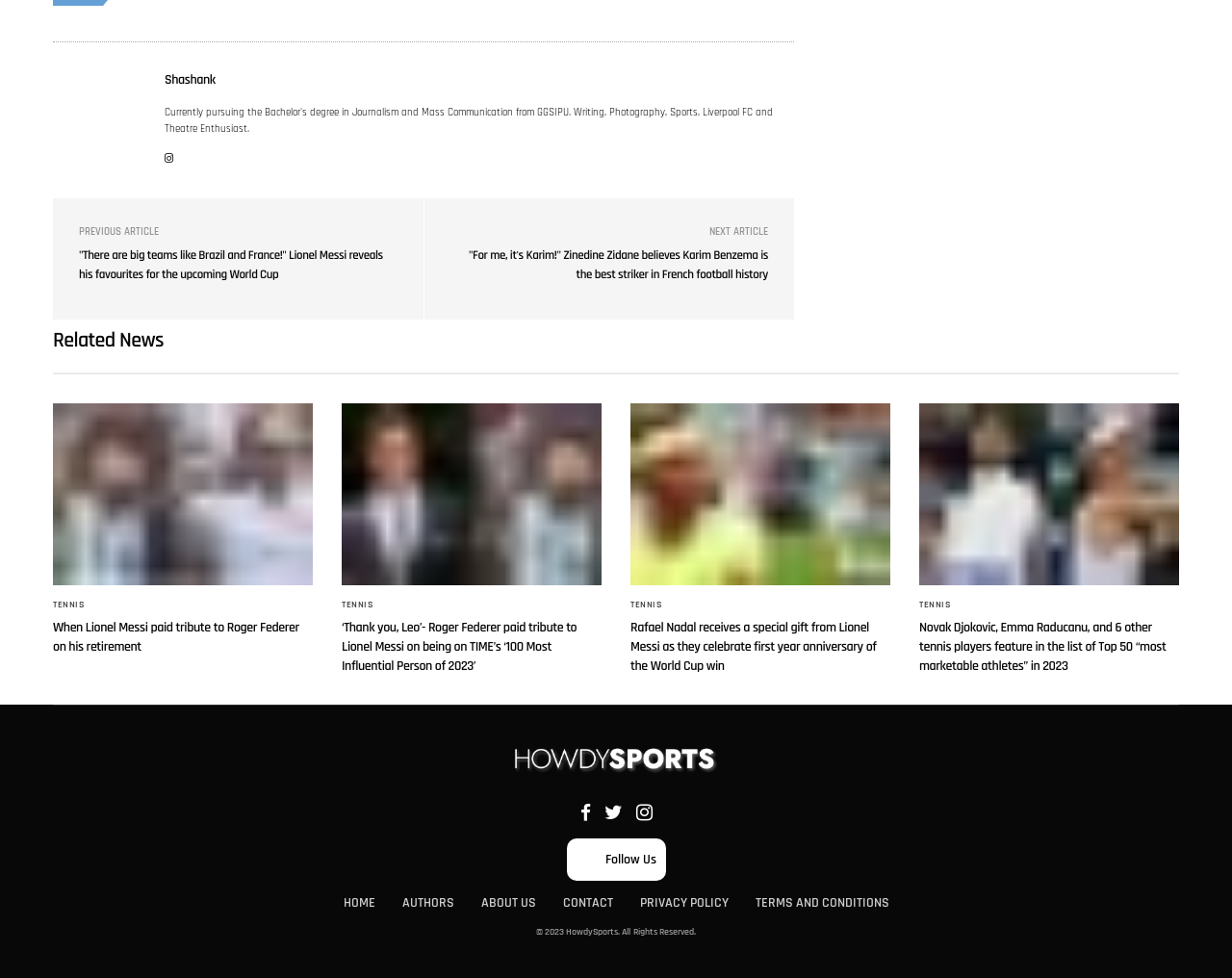Look at the image and write a detailed answer to the question: 
What is the name of the person mentioned in the first article?

I found the name of the person mentioned in the first article by reading the heading of the article, which says '“There are big teams like Brazil and France!” Lionel Messi reveals his favourites for the upcoming World Cup'.